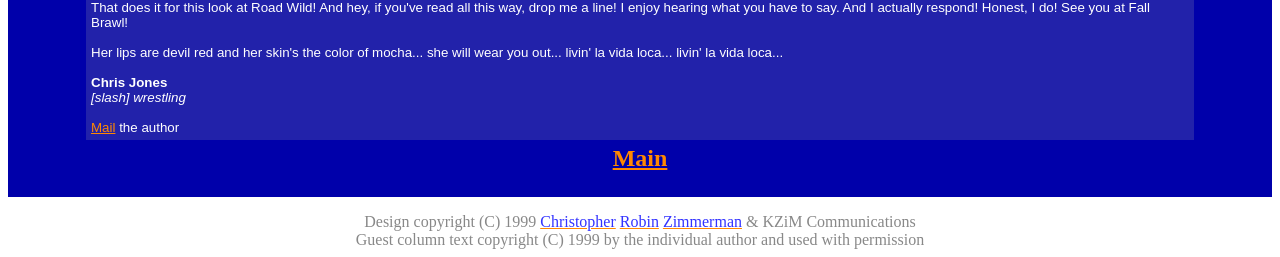Analyze the image and deliver a detailed answer to the question: What is the author's name?

The author's name is mentioned at the top of the webpage, where it says 'Chris Jones' followed by '[slash] wrestling'. This suggests that Chris Jones is the author of the webpage or the content it hosts.